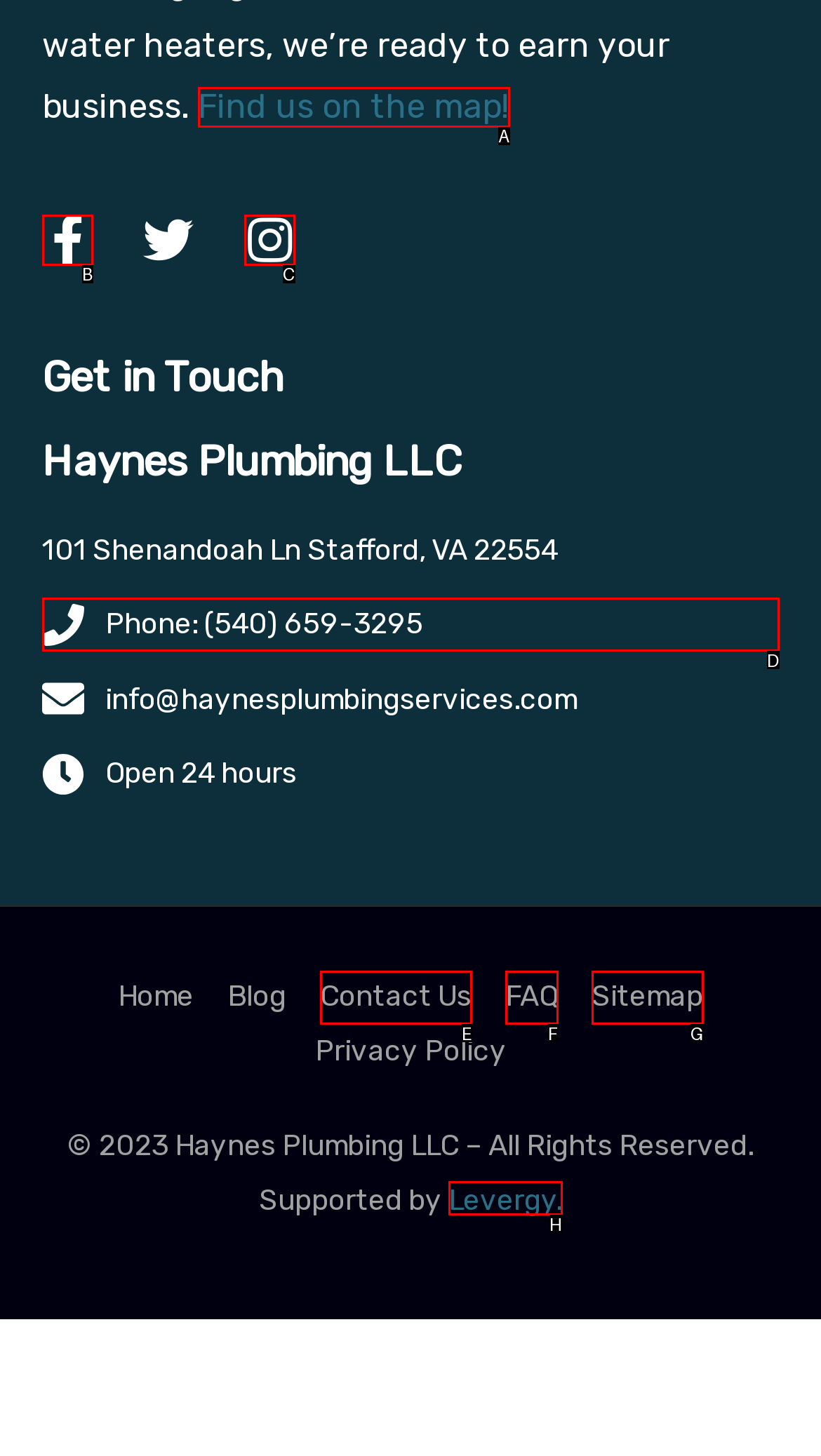Find the HTML element that matches the description provided: Phone: (540) 659-3295
Answer using the corresponding option letter.

D